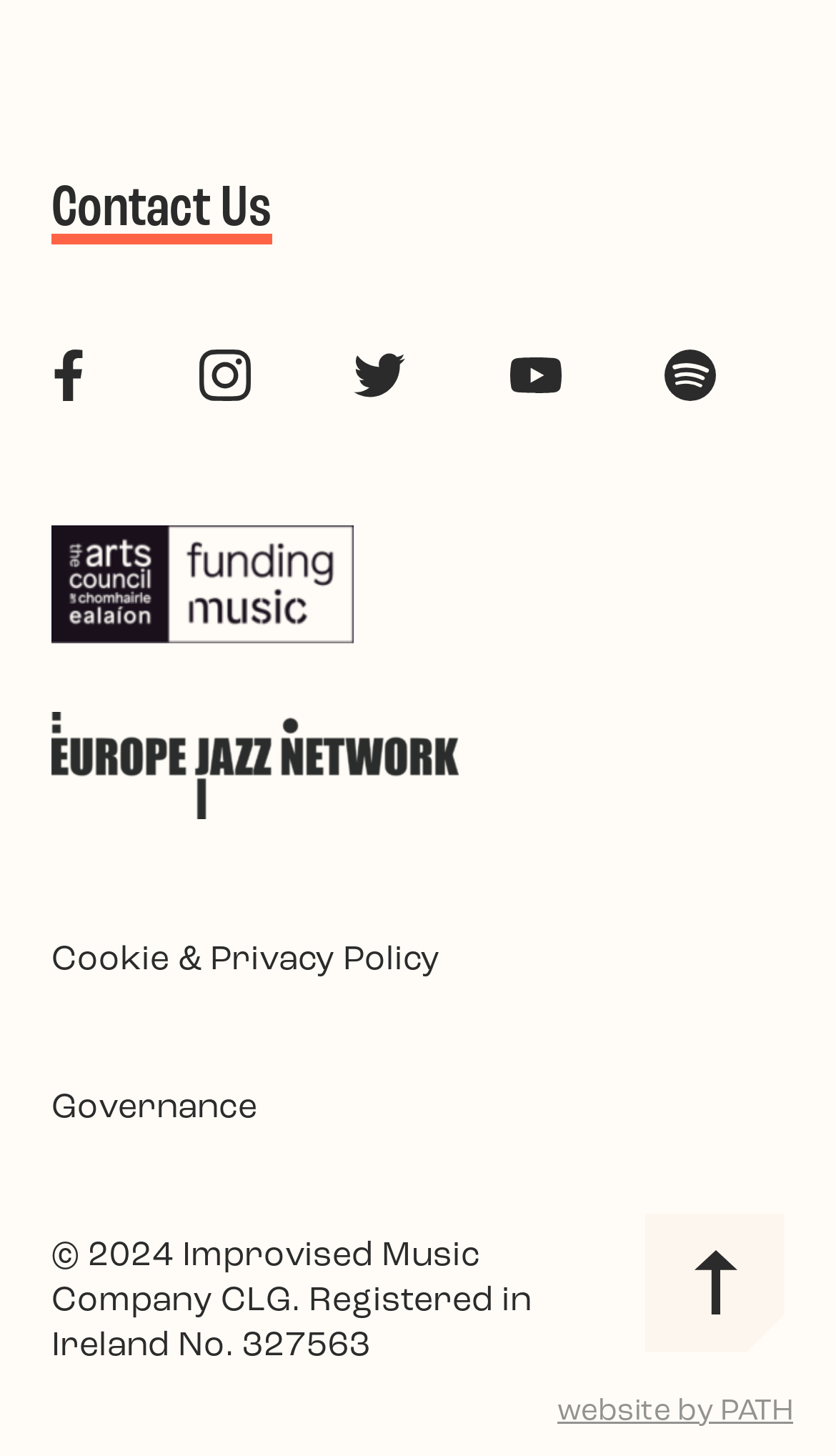What is the purpose of the 'Back to top' link?
Can you provide an in-depth and detailed response to the question?

I inferred this from the link's text and its position at the bottom of the webpage, suggesting that it allows users to quickly return to the top of the page.